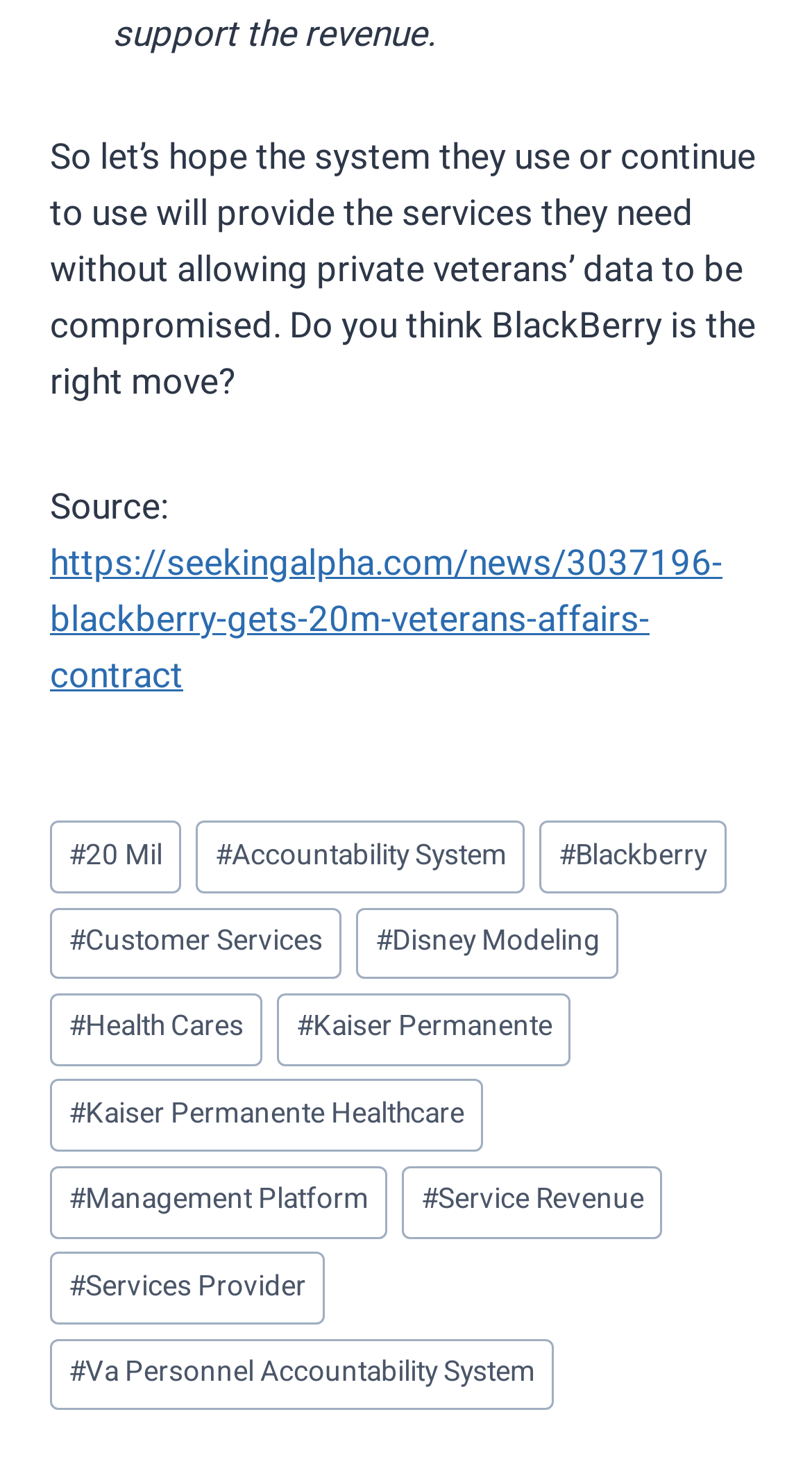How many links are in the footer?
Kindly offer a detailed explanation using the data available in the image.

The footer section contains 11 links, which can be identified by their element types as 'link' and their bounding box coordinates. These links have text such as '#20 Mil', '#Accountability System', '#Blackberry', and so on.